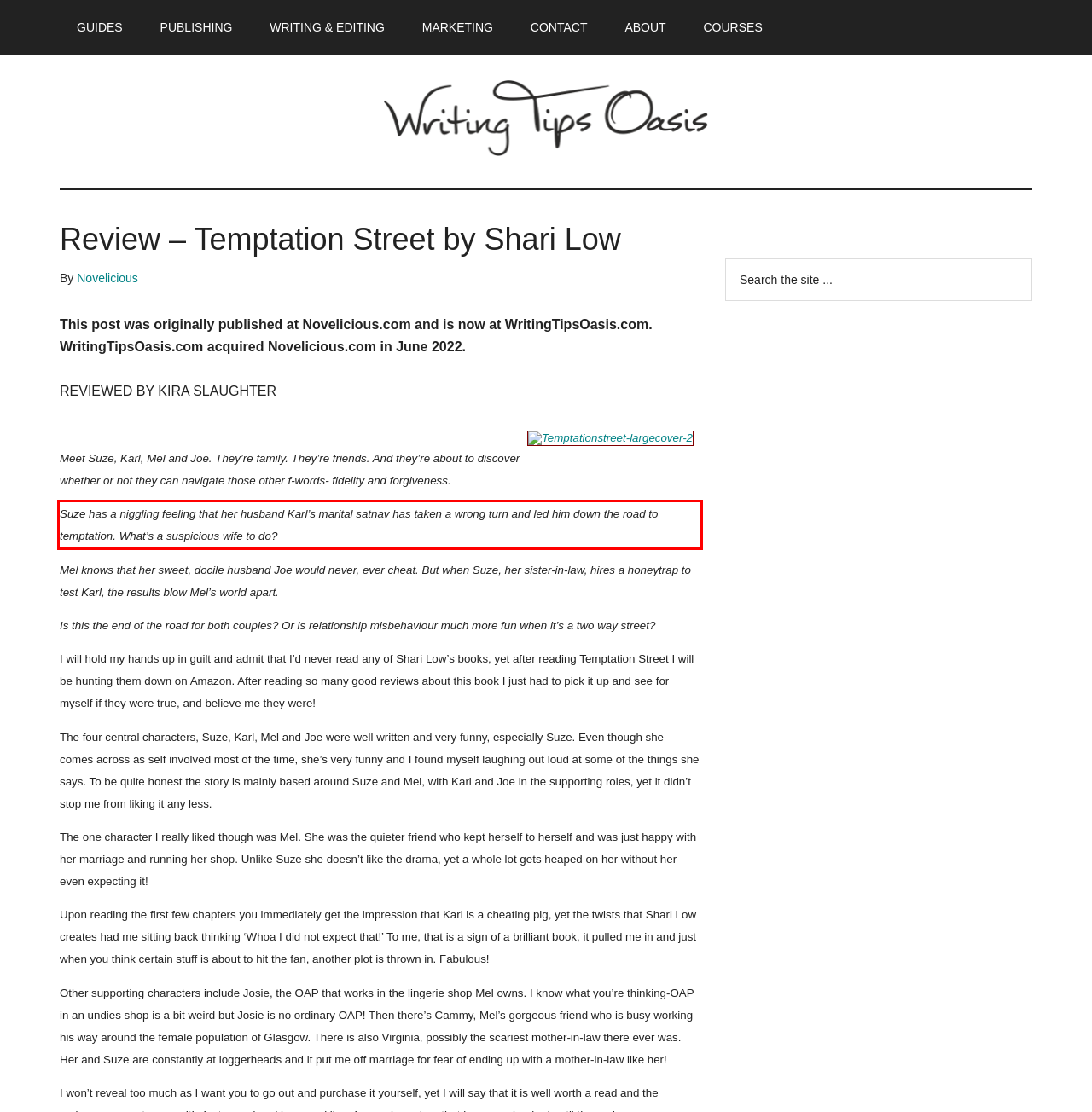You are provided with a screenshot of a webpage that includes a UI element enclosed in a red rectangle. Extract the text content inside this red rectangle.

Suze has a niggling feeling that her husband Karl’s marital satnav has taken a wrong turn and led him down the road to temptation. What’s a suspicious wife to do?